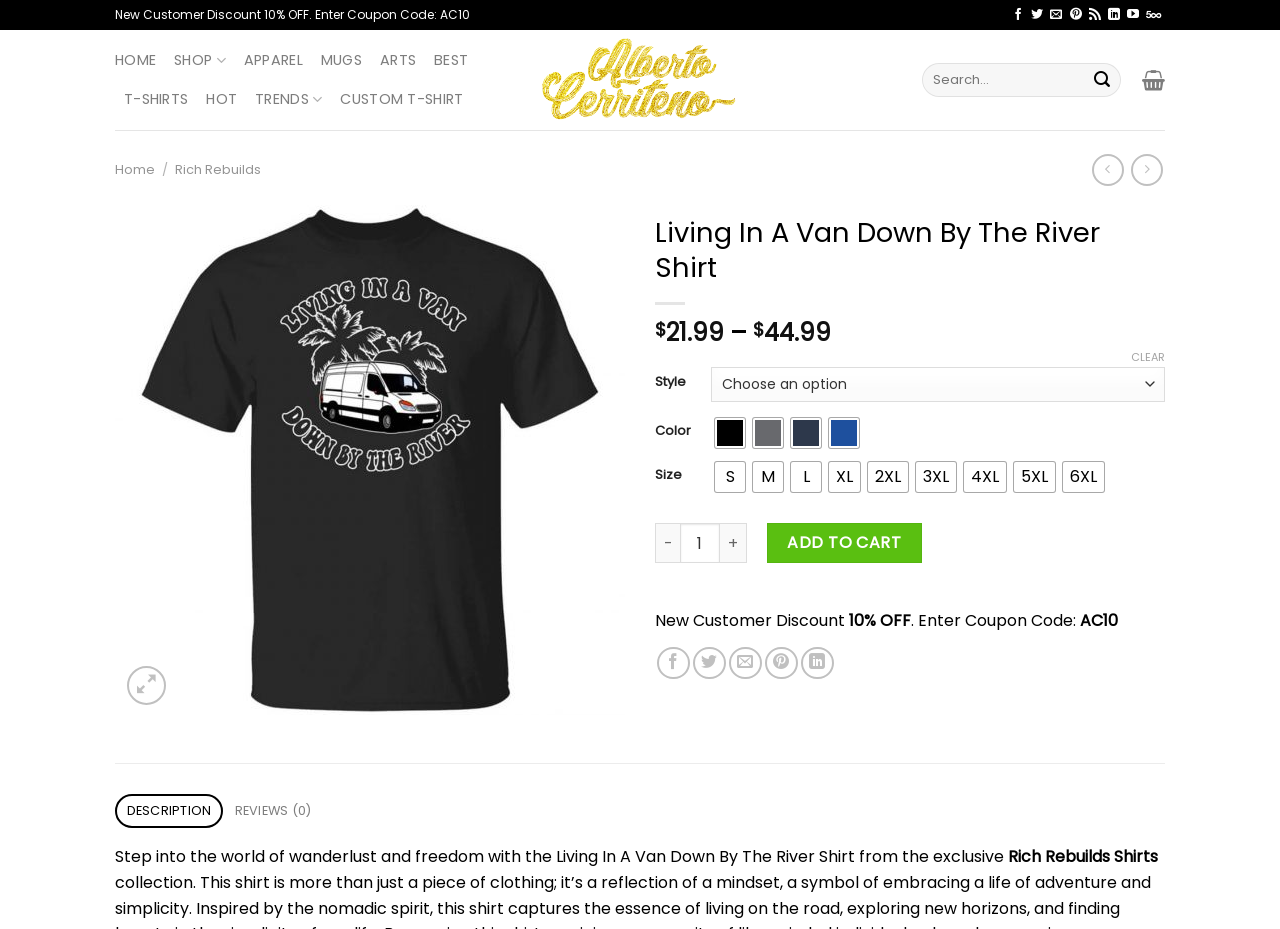Please pinpoint the bounding box coordinates for the region I should click to adhere to this instruction: "Search for a product".

[0.721, 0.068, 0.878, 0.104]